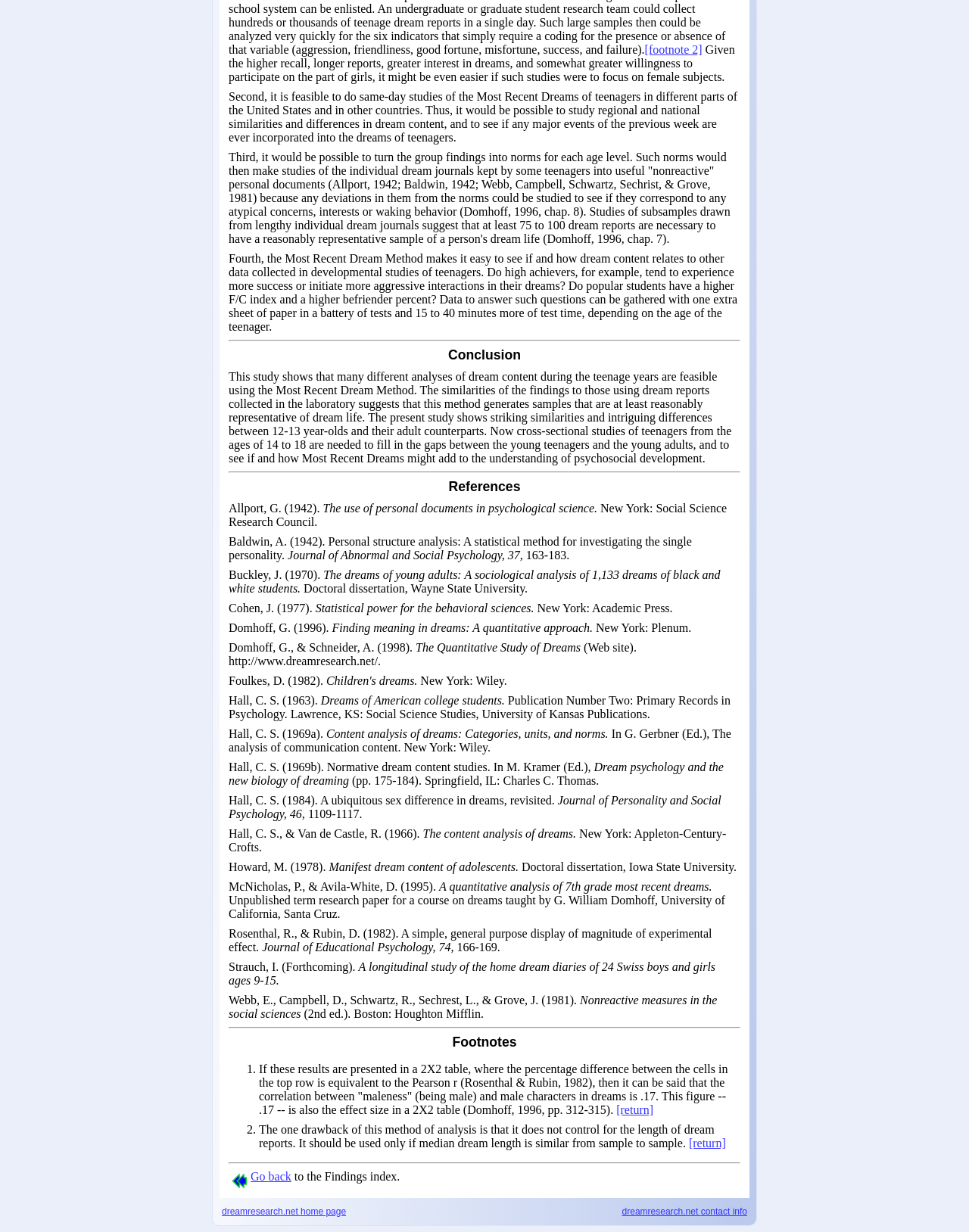Determine the bounding box coordinates for the area that should be clicked to carry out the following instruction: "go back to the Findings index".

[0.236, 0.95, 0.413, 0.96]